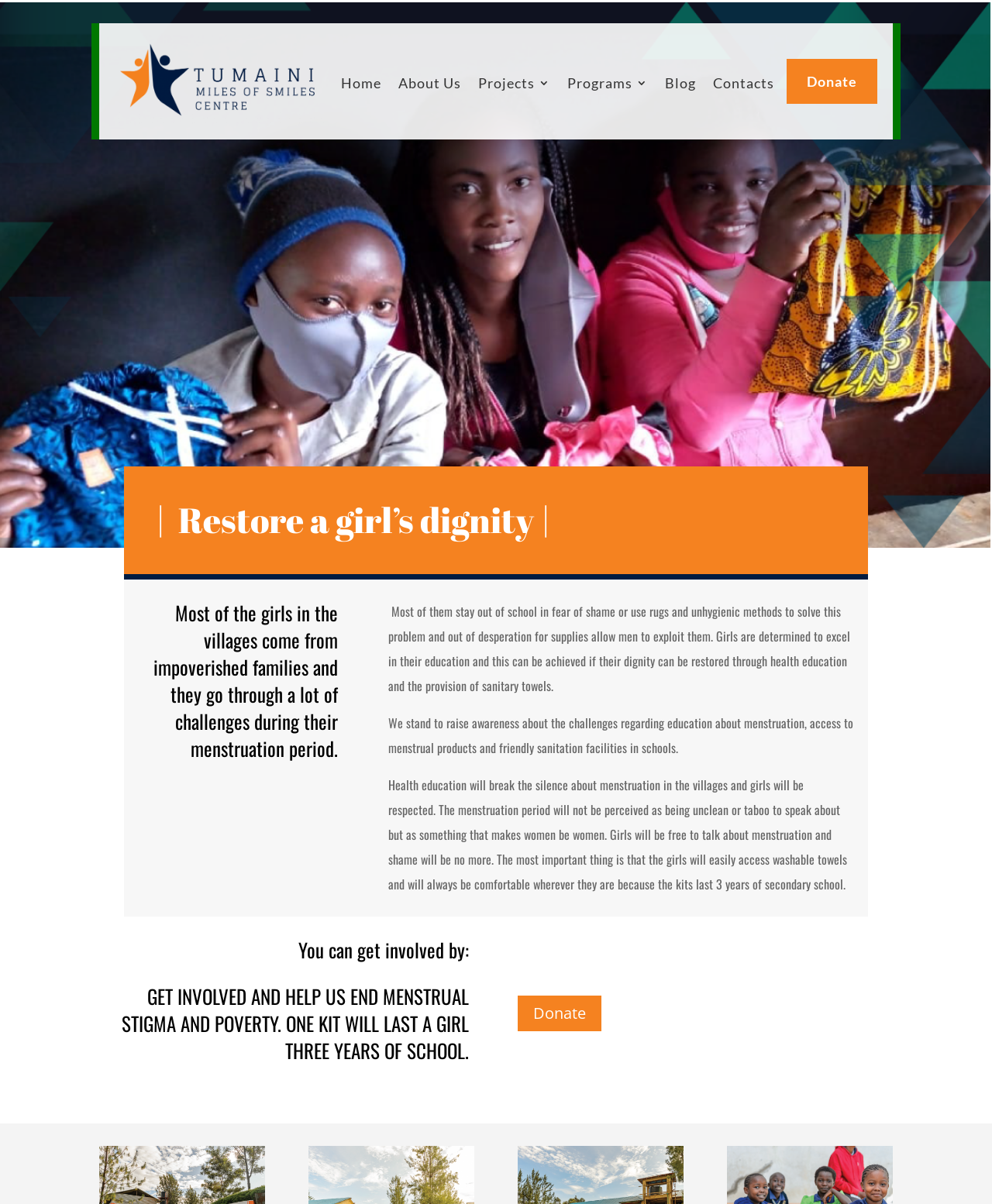Please give the bounding box coordinates of the area that should be clicked to fulfill the following instruction: "Click the Donate 5 link". The coordinates should be in the format of four float numbers from 0 to 1, i.e., [left, top, right, bottom].

[0.522, 0.827, 0.606, 0.857]